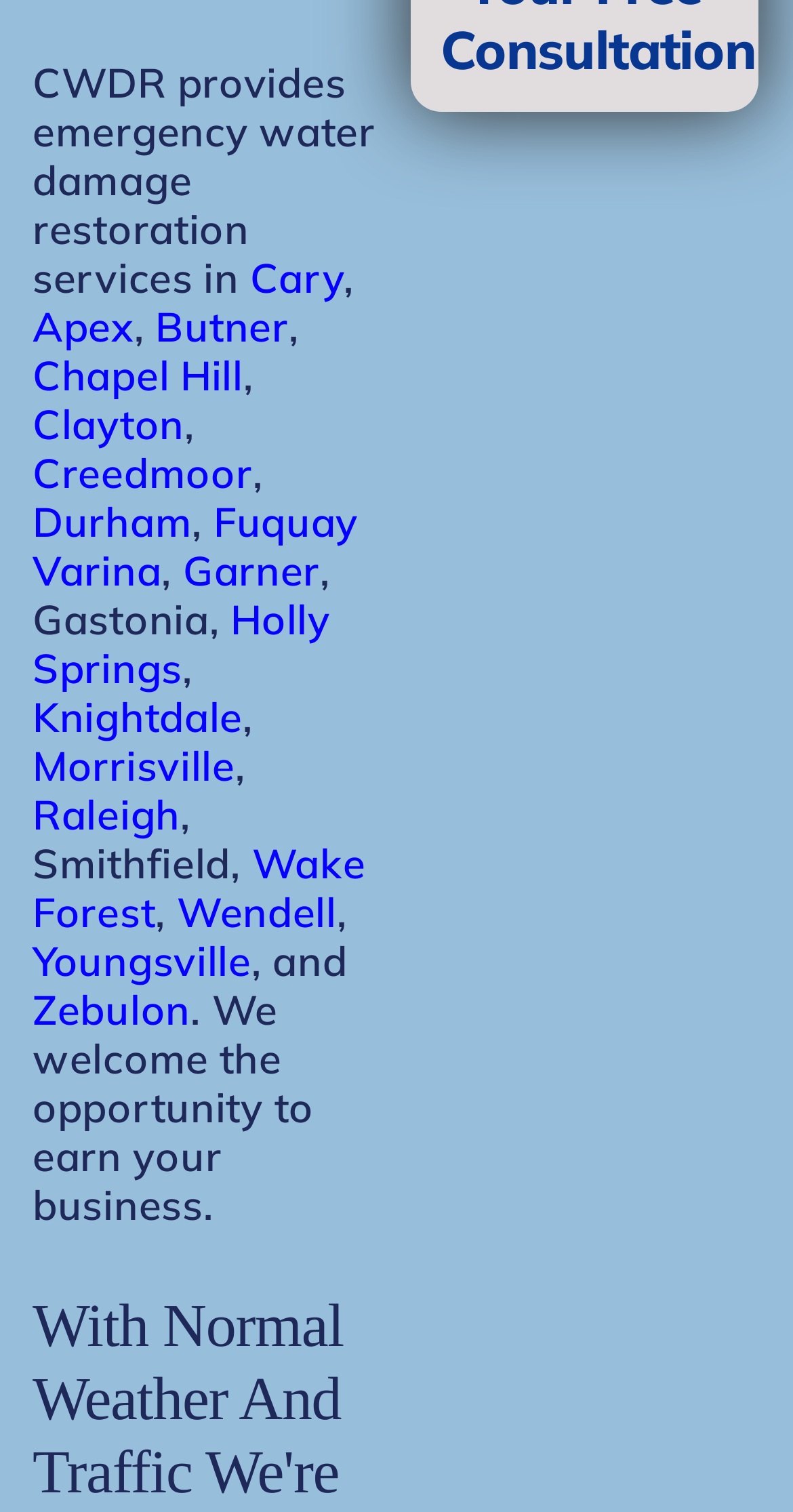Find the bounding box coordinates of the clickable region needed to perform the following instruction: "check out Raleigh". The coordinates should be provided as four float numbers between 0 and 1, i.e., [left, top, right, bottom].

[0.041, 0.522, 0.227, 0.555]